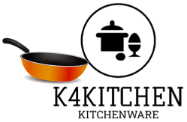What is written in bold black lettering?
Refer to the image and give a detailed response to the question.

Beneath the imagery, the brand name 'K4KITCHEN' is prominently displayed in bold black lettering, emphasizing the brand's identity.